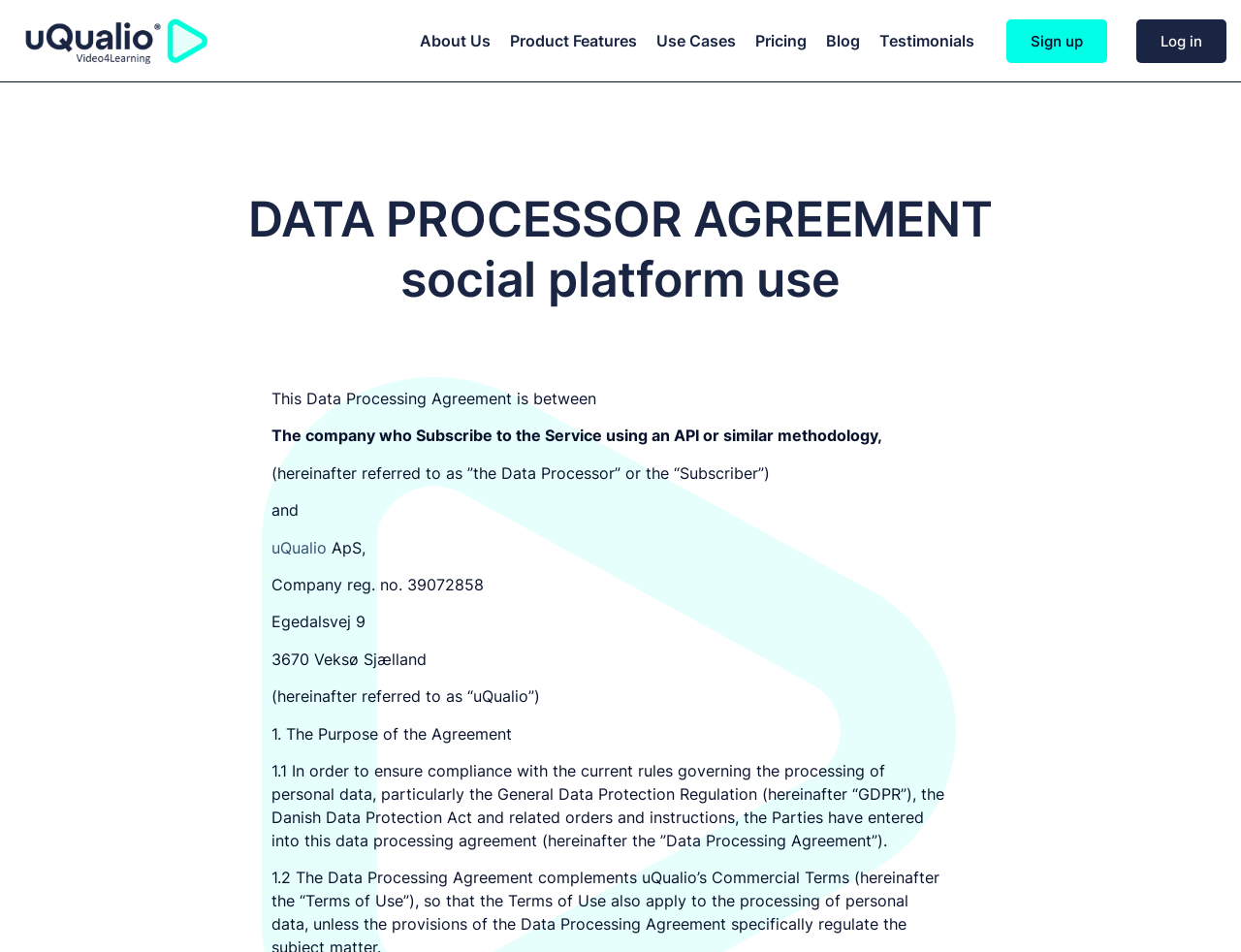Provide the bounding box coordinates for the UI element described in this sentence: "Pricing". The coordinates should be four float values between 0 and 1, i.e., [left, top, right, bottom].

[0.601, 0.019, 0.658, 0.066]